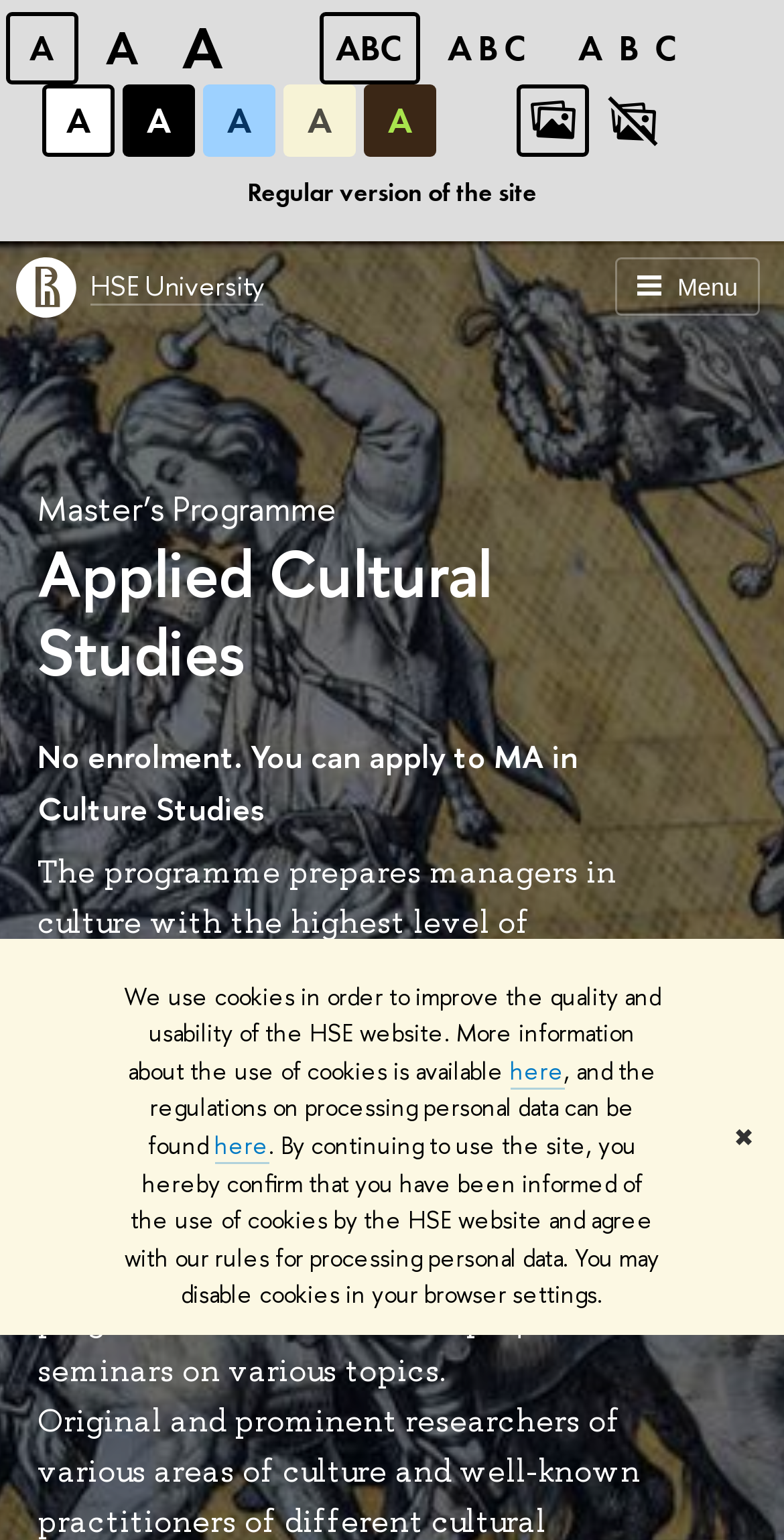Using the image as a reference, answer the following question in as much detail as possible:
What is the topic of the research and project seminars?

I found the answer by reading the paragraph of text that describes the programme, which states that 'a full programme of research and project seminars on various topics' is organized for the students.